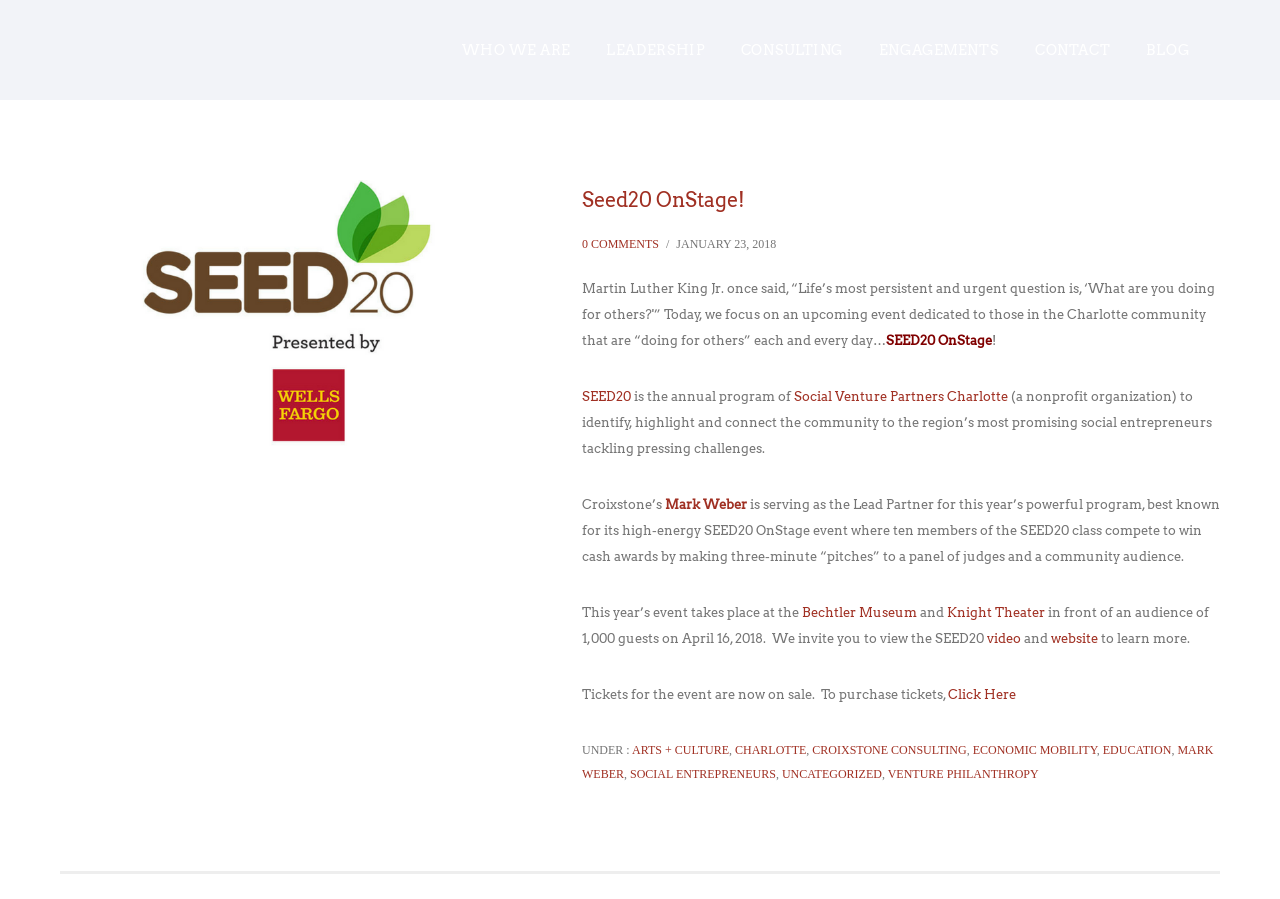What is the name of the annual program of Social Venture Partners Charlotte? Based on the screenshot, please respond with a single word or phrase.

SEED20